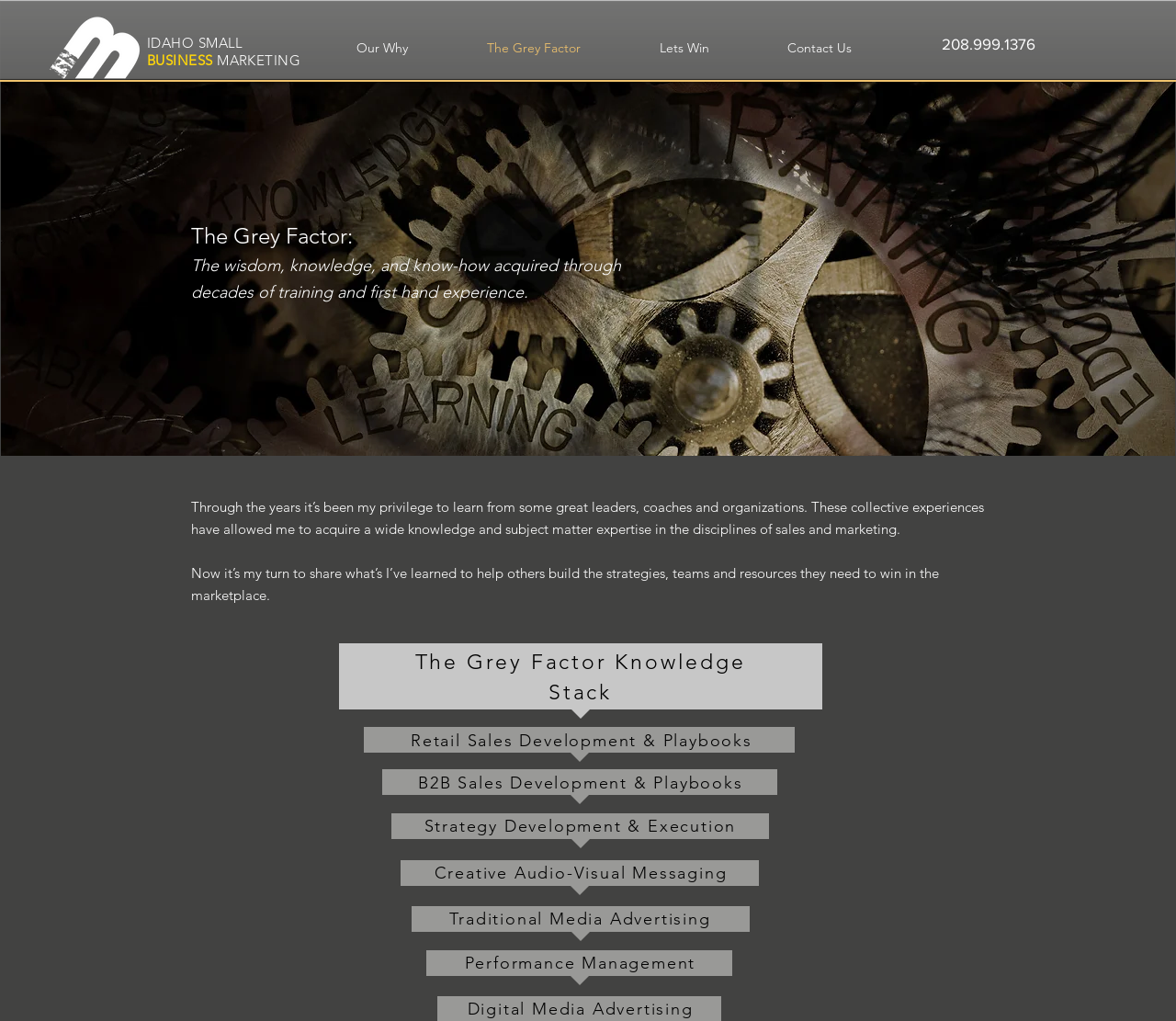Provide the bounding box coordinates for the UI element described in this sentence: "Our Why". The coordinates should be four float values between 0 and 1, i.e., [left, top, right, bottom].

[0.27, 0.024, 0.38, 0.069]